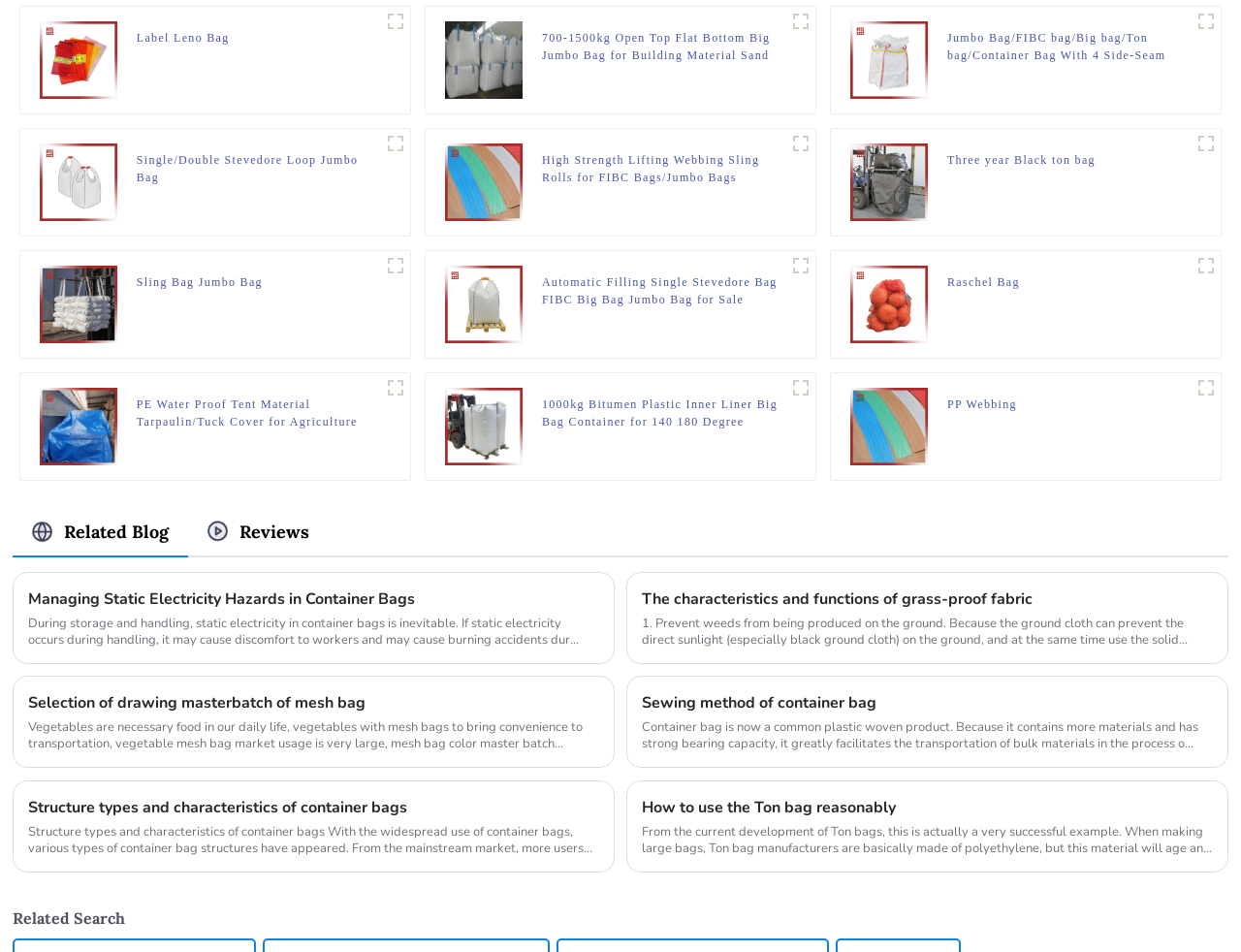What is the product shown in the first figure?
Use the screenshot to answer the question with a single word or phrase.

Label Leno Bag